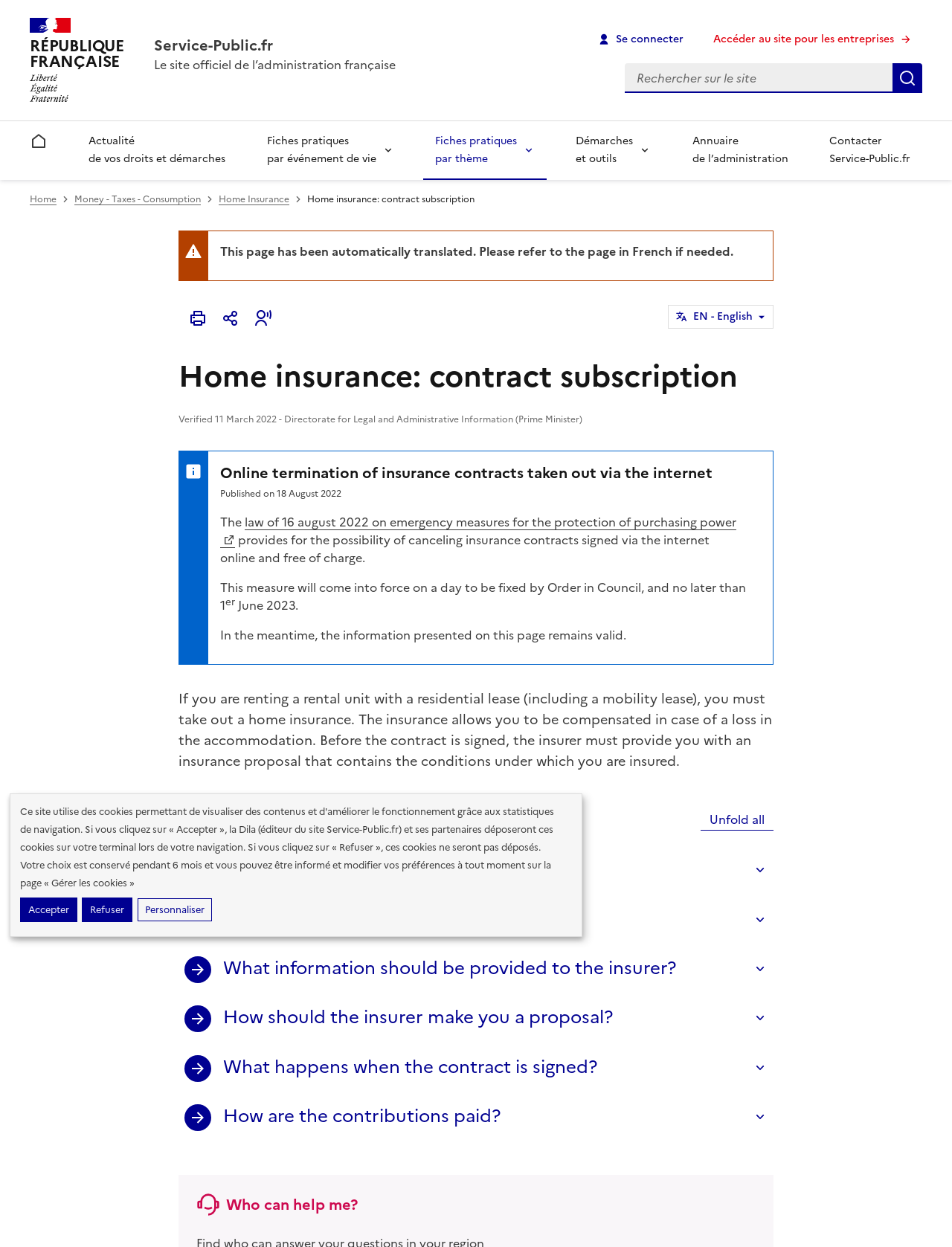Please specify the coordinates of the bounding box for the element that should be clicked to carry out this instruction: "Read about home insurance contract subscription". The coordinates must be four float numbers between 0 and 1, formatted as [left, top, right, bottom].

[0.323, 0.155, 0.498, 0.165]